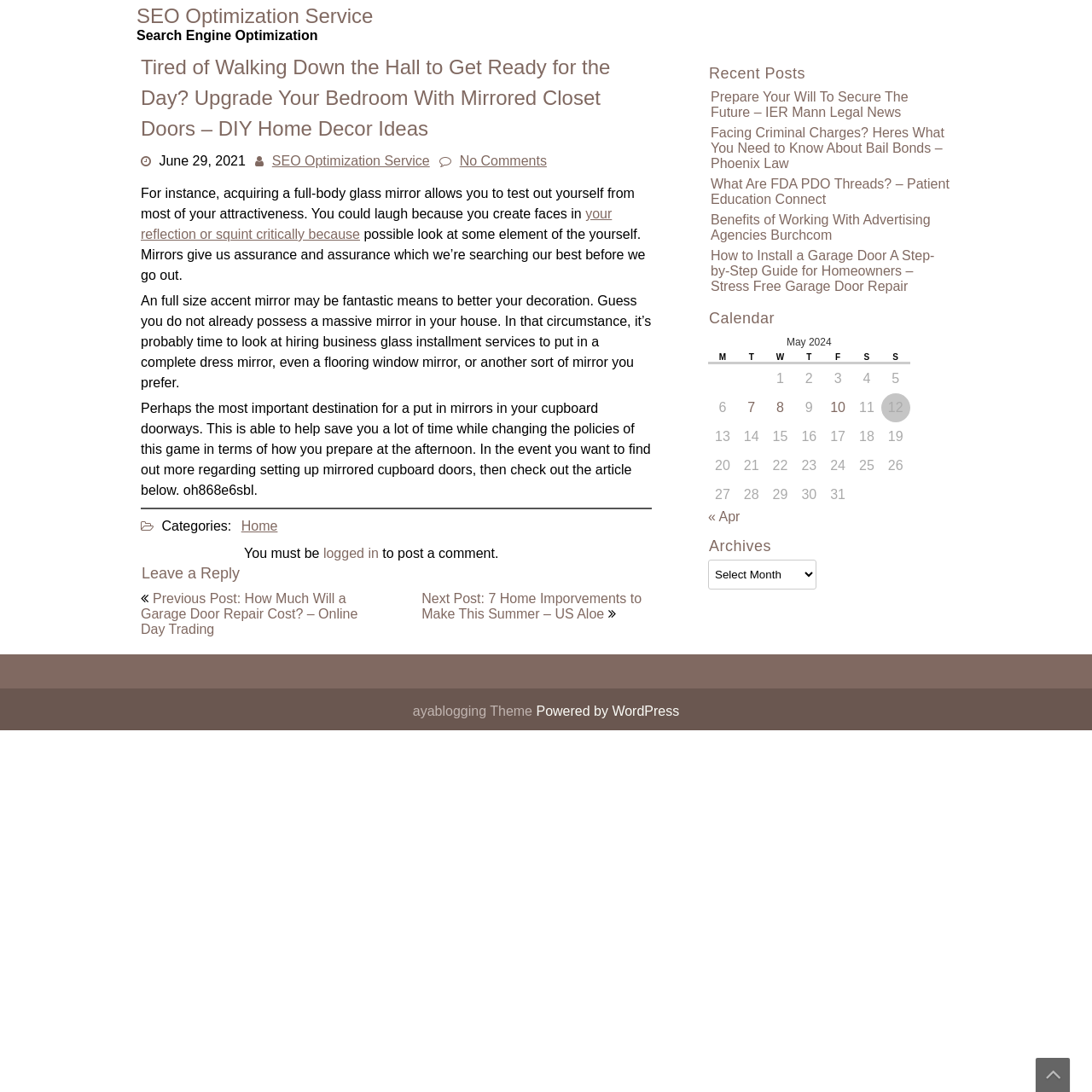What is the category of the article?
Based on the image content, provide your answer in one word or a short phrase.

Home